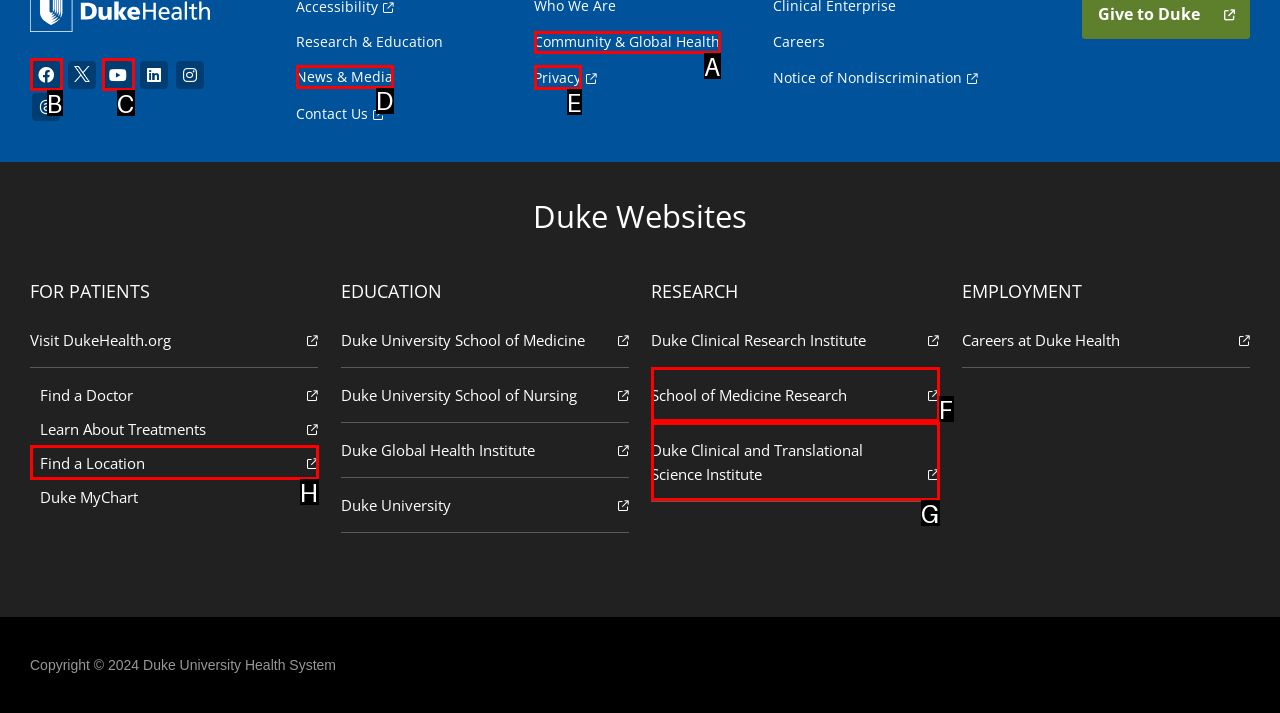Select the HTML element that corresponds to the description: Facebook
Reply with the letter of the correct option from the given choices.

B